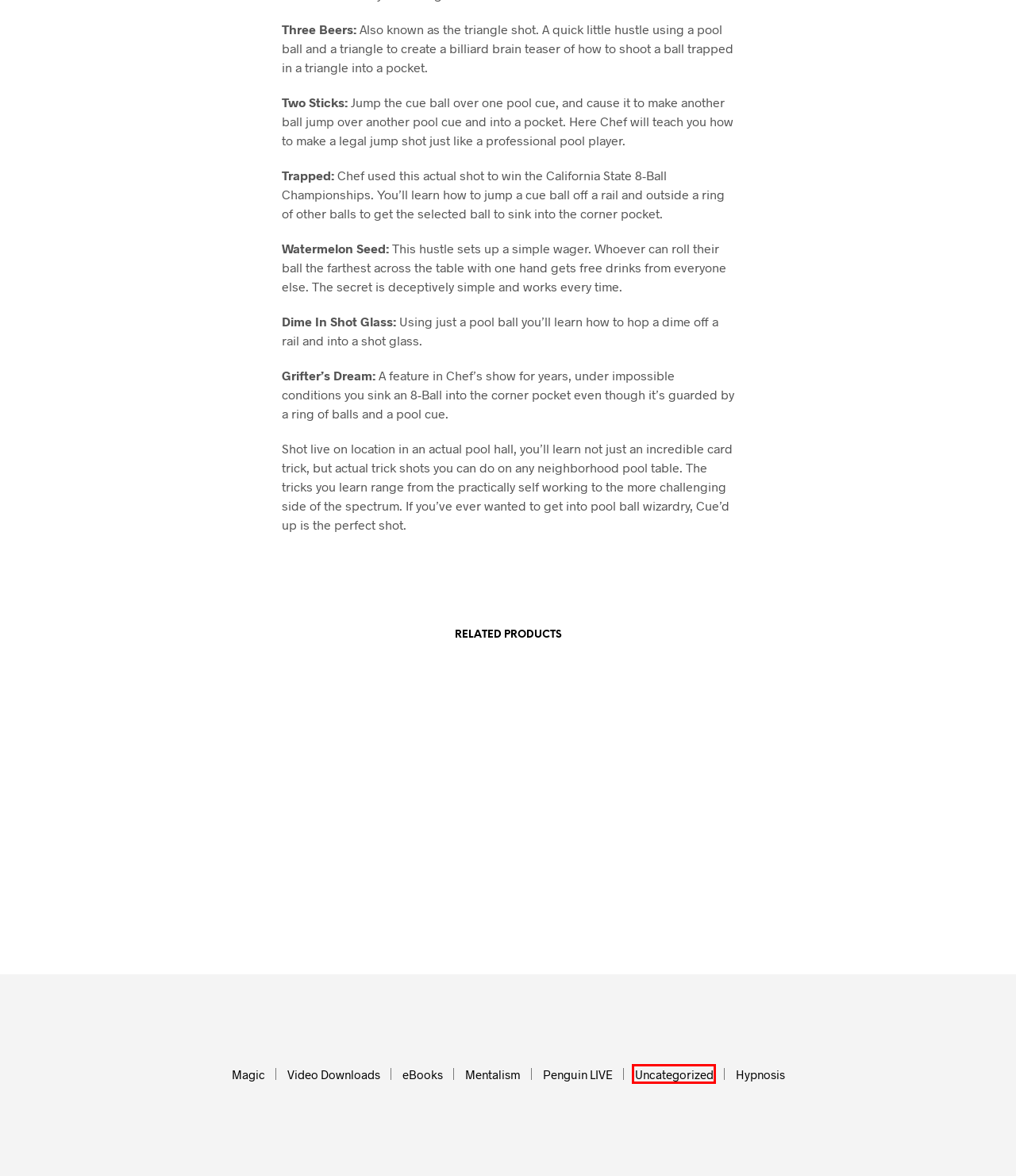Look at the screenshot of a webpage where a red bounding box surrounds a UI element. Your task is to select the best-matching webpage description for the new webpage after you click the element within the bounding box. The available options are:
A. Uncategorized Archives - International Magic Store
B. YOU KNEW by Nefesch - International Magic Store
C. Split Sessions v3 by Blake vogt - International Magic Store
D. Mentalism Archives - International Magic Store
E. Penguin LIVE Archives - International Magic Store
F. Hypnosis Archives - International Magic Store
G. Art Decko eBook by Simon Aronson - International Magic Store
H. Mokele by Phill Smith - International Magic Store

A